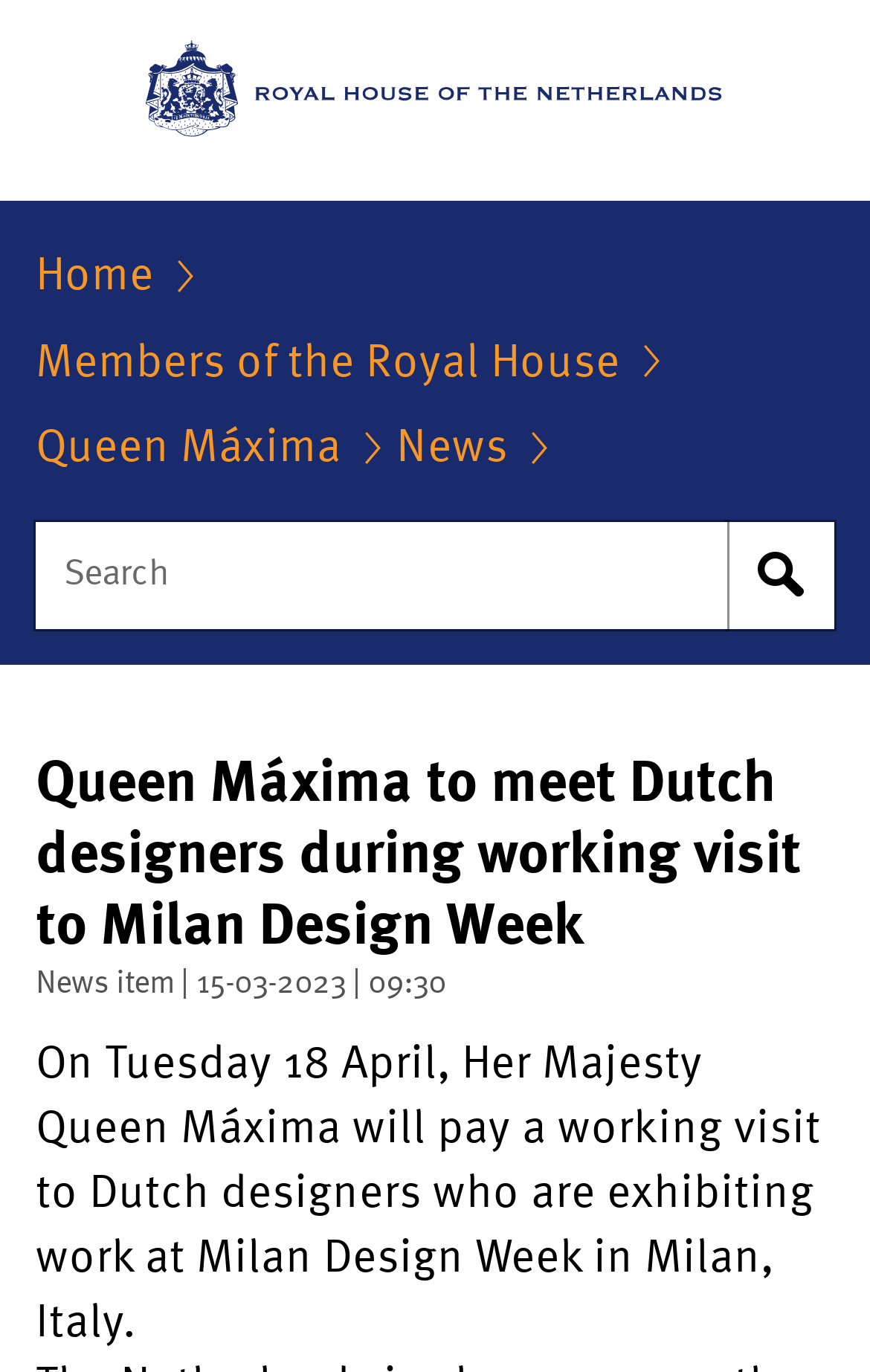Give a comprehensive overview of the webpage, including key elements.

The webpage is about a news item from the Royal House of the Netherlands, specifically about Queen Máxima's upcoming working visit to Milan Design Week. At the top left corner, there is a logo of the Royal House of the Netherlands, which is also a link to the homepage. Next to the logo, there is a navigation menu with links to the homepage, members of the Royal House, Queen Máxima, and News.

Below the navigation menu, there is a search bar with a text box and a "Start search" button. The search bar is accompanied by a description "Search within English part of Royal House of the Netherlands". 

The main content of the webpage is divided into sections. The first section has a heading "Queen Máxima to meet Dutch designers during working visit to Milan Design Week" and a subheading "News item | 15-03-2023 | 09:30". 

The main article is located below the heading, which describes Queen Máxima's upcoming visit to Milan Design Week, where she will meet Dutch designers exhibiting their work. The article is positioned at the center of the page, taking up most of the space.